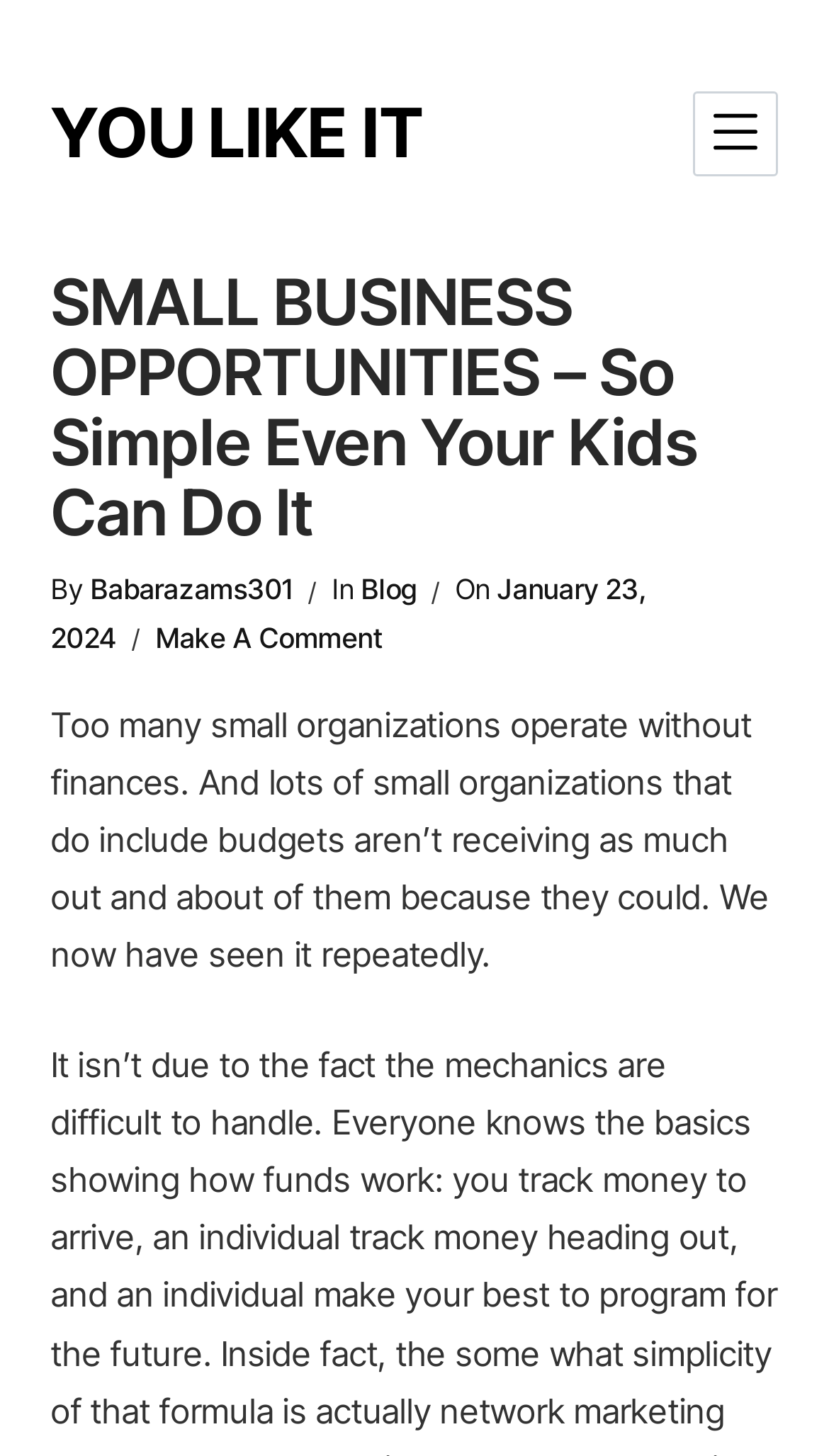Please locate the UI element described by "YOU LIKE IT" and provide its bounding box coordinates.

[0.062, 0.063, 0.51, 0.12]